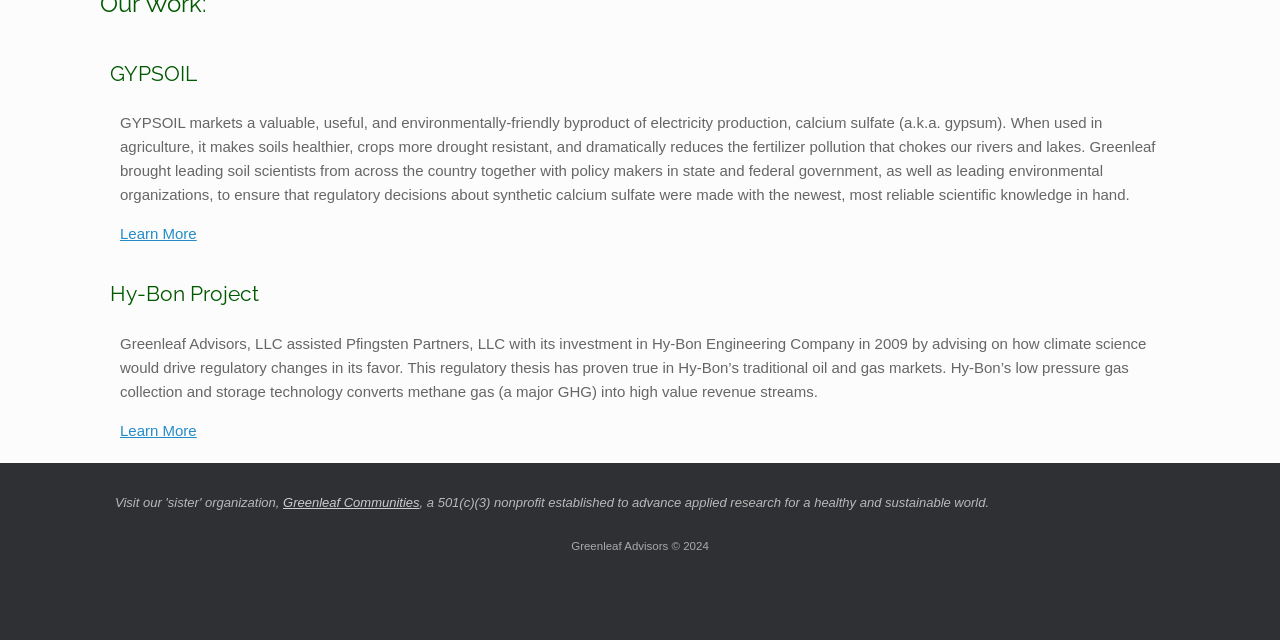Determine the bounding box for the described HTML element: "Learn More". Ensure the coordinates are four float numbers between 0 and 1 in the format [left, top, right, bottom].

[0.094, 0.352, 0.154, 0.379]